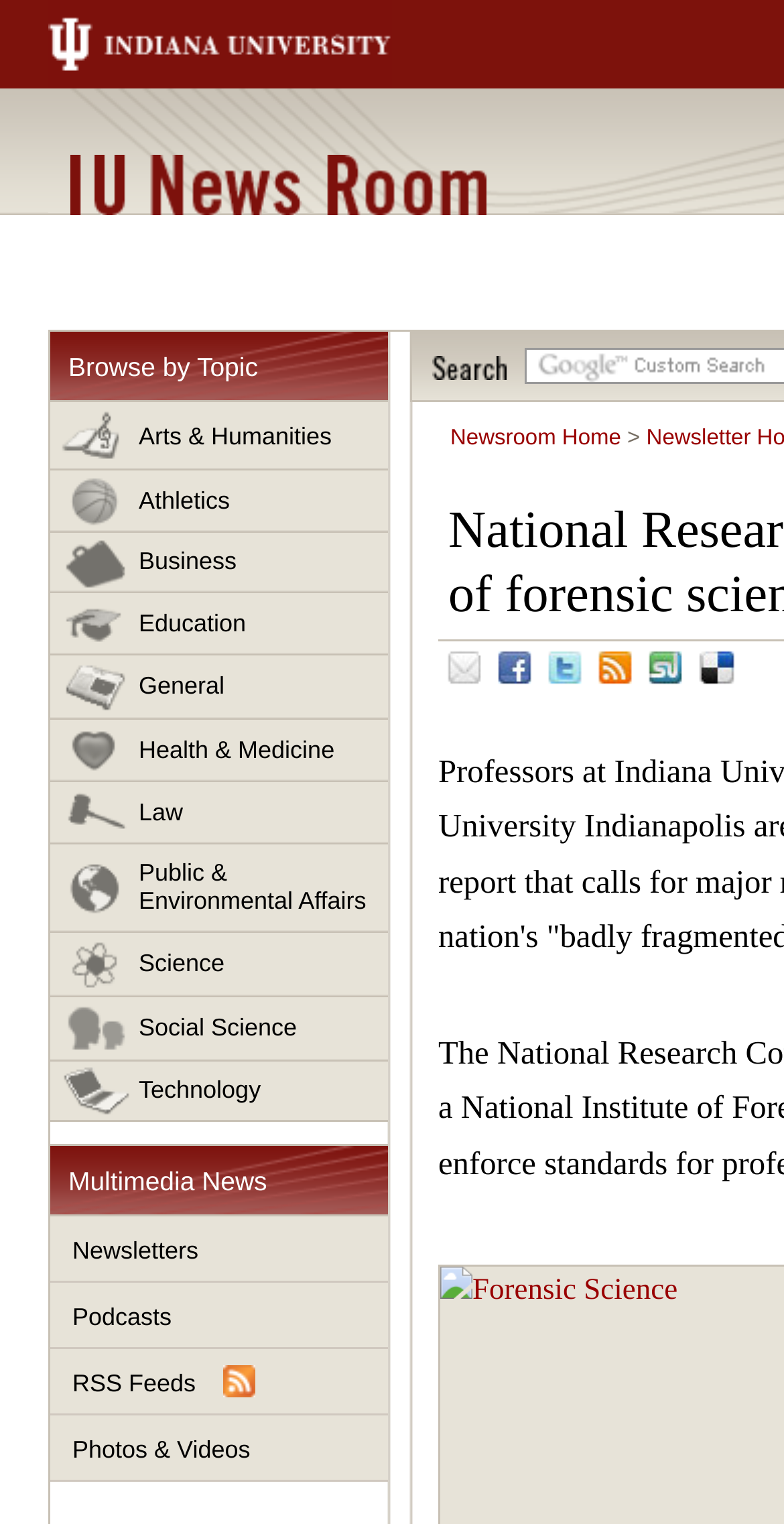Pinpoint the bounding box coordinates of the area that must be clicked to complete this instruction: "Browse news by topic".

[0.064, 0.218, 0.495, 0.264]